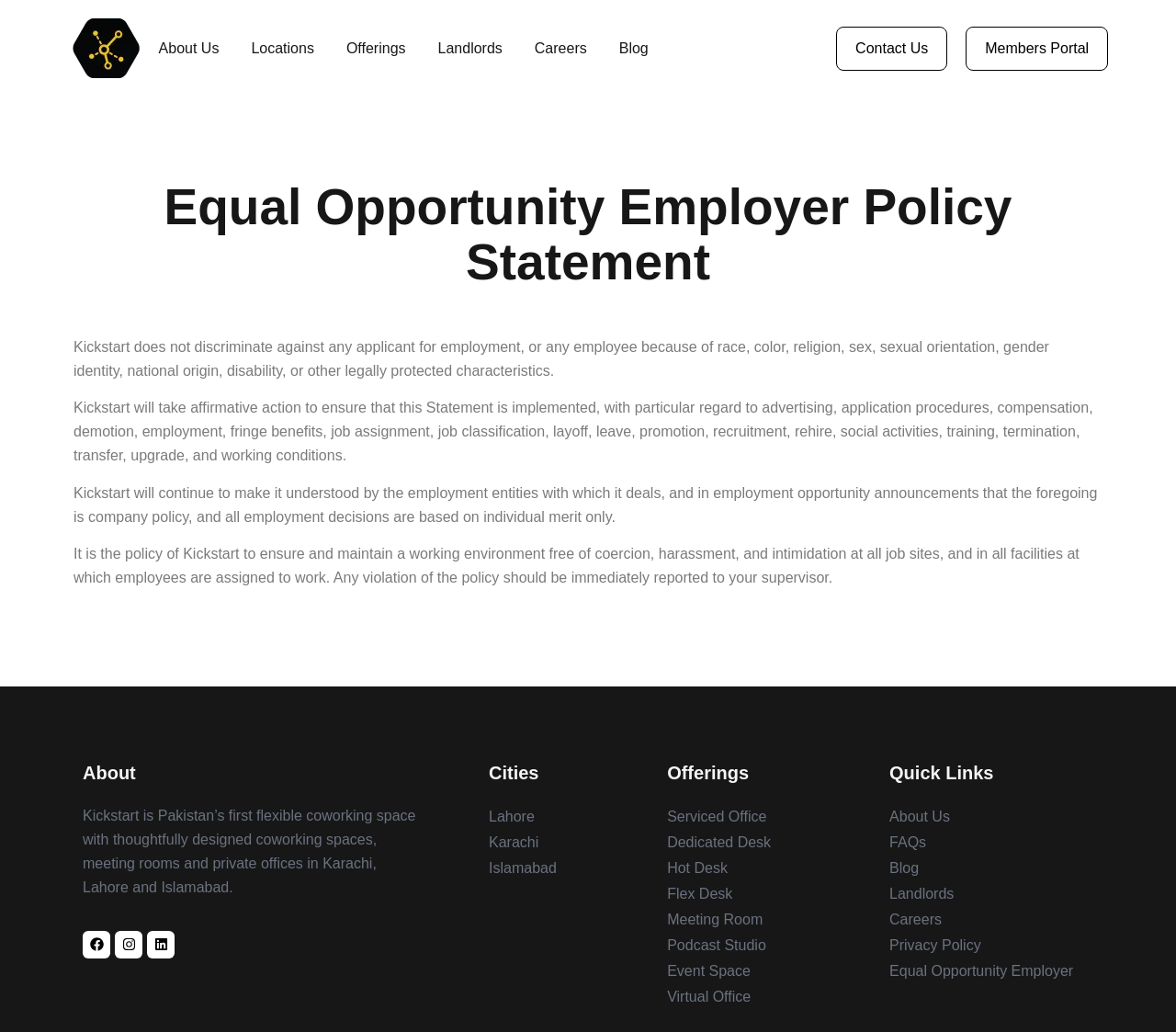Please identify the bounding box coordinates of the element I should click to complete this instruction: 'Click on About Us'. The coordinates should be given as four float numbers between 0 and 1, like this: [left, top, right, bottom].

[0.135, 0.03, 0.186, 0.064]